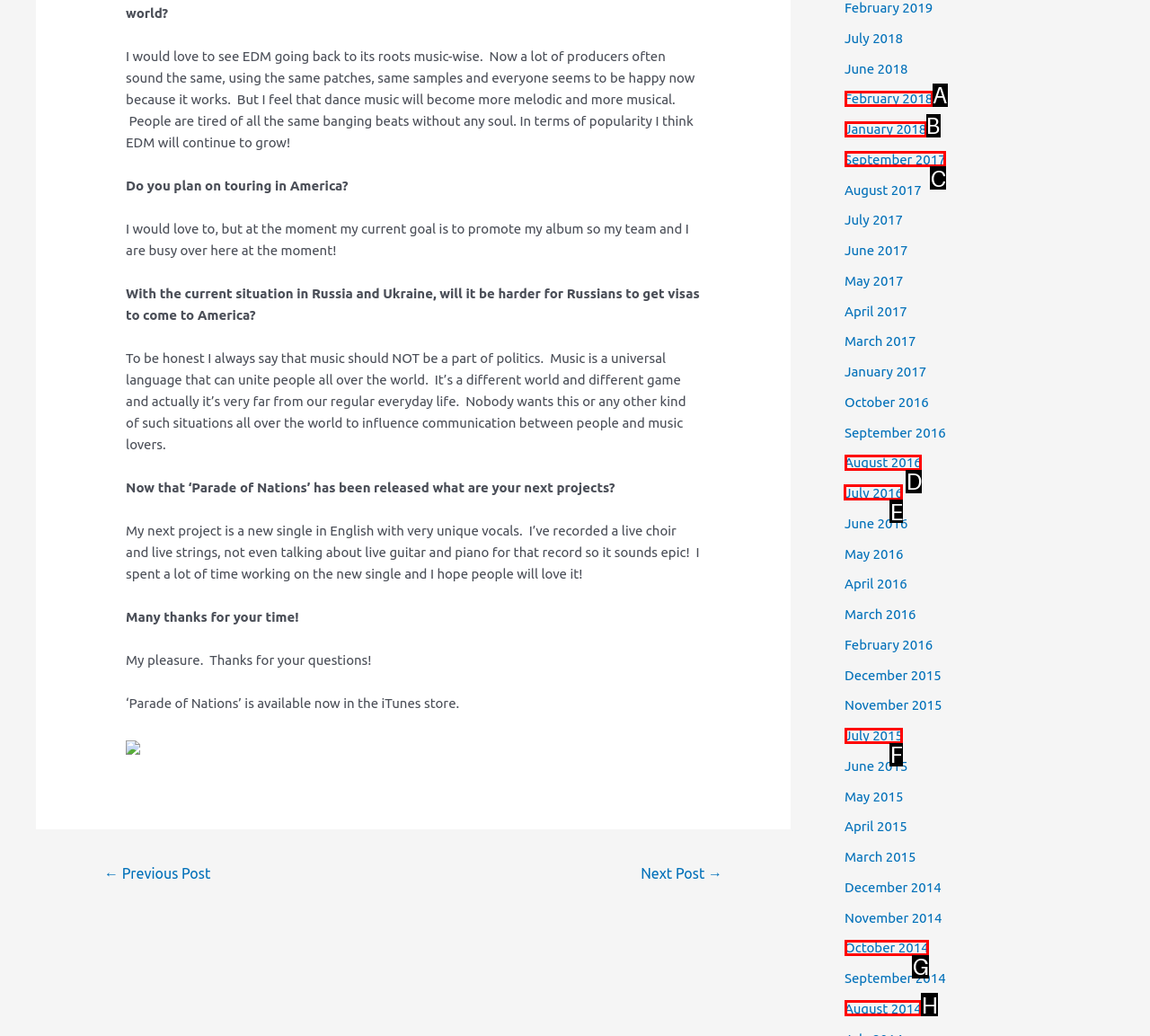Find the correct option to complete this instruction: Call us. Reply with the corresponding letter.

None